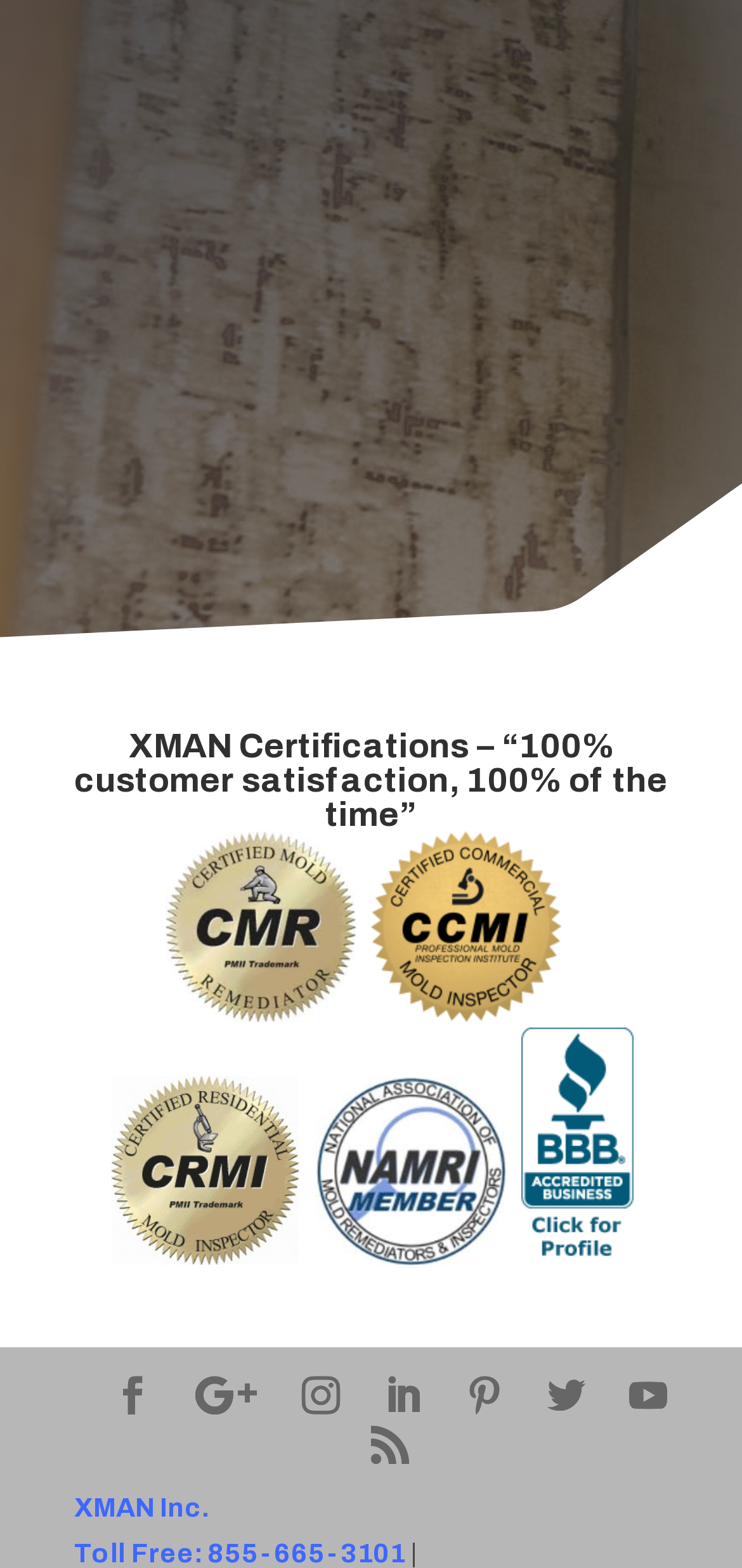Please locate the bounding box coordinates of the element that should be clicked to achieve the given instruction: "Visit XMAN BBB".

[0.701, 0.787, 0.853, 0.811]